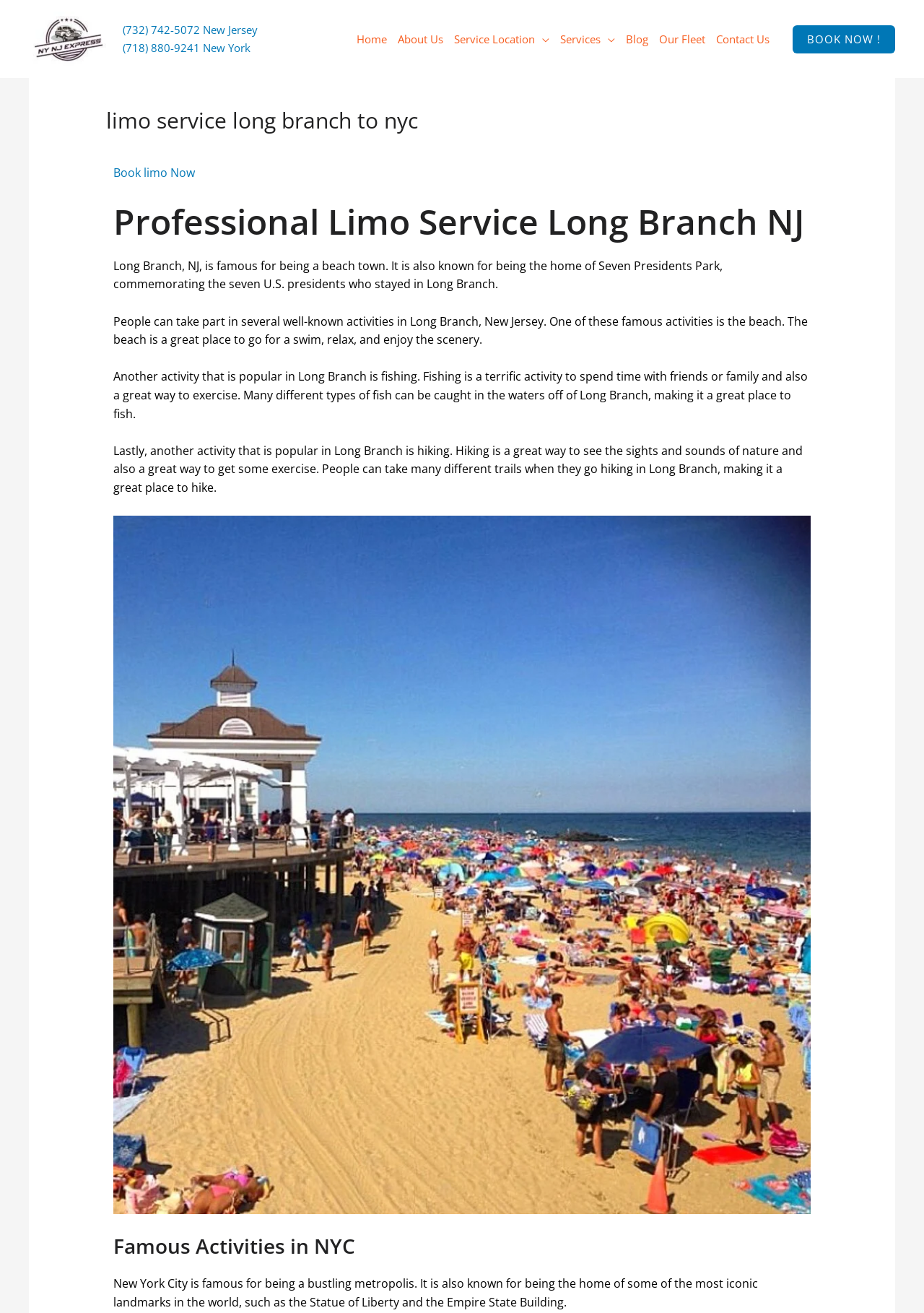Please specify the coordinates of the bounding box for the element that should be clicked to carry out this instruction: "Navigate to the Services page". The coordinates must be four float numbers between 0 and 1, formatted as [left, top, right, bottom].

[0.6, 0.014, 0.671, 0.045]